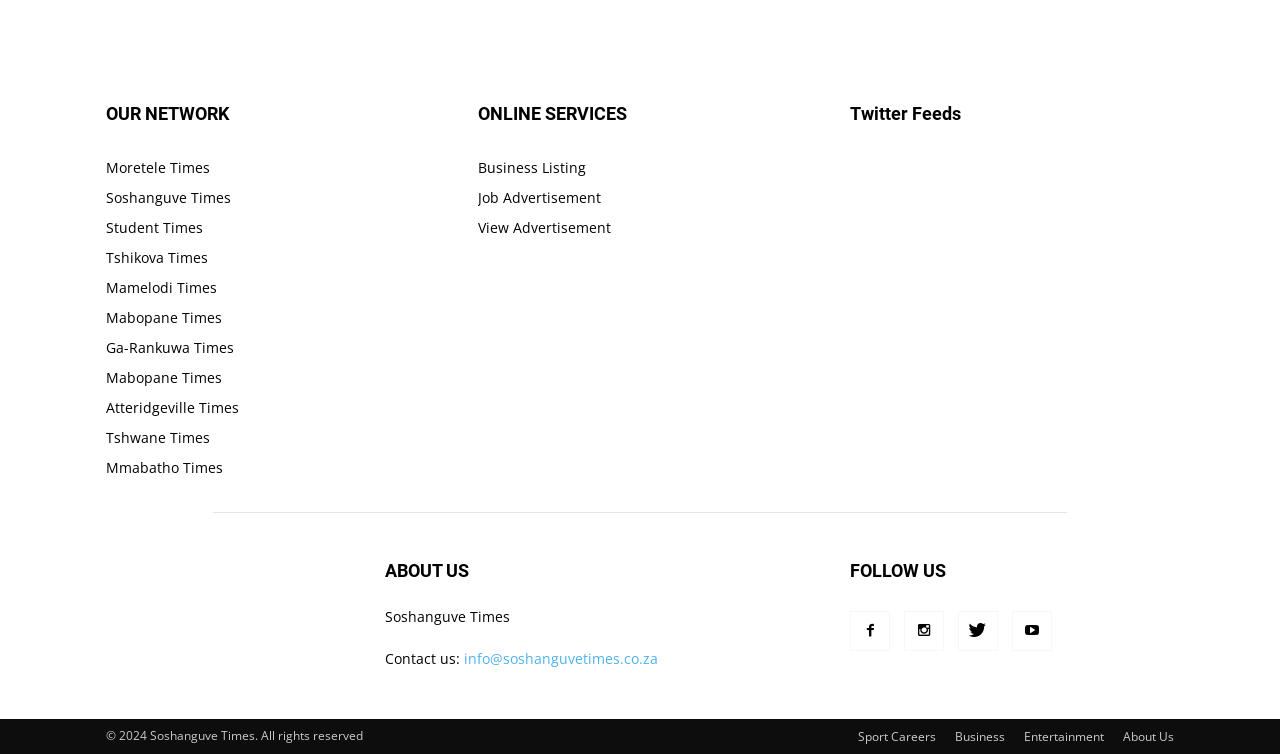Examine the image and give a thorough answer to the following question:
What is the purpose of the 'ONLINE SERVICES' section?

The 'ONLINE SERVICES' section contains links to 'Business Listing', 'Job Advertisement', and 'View Advertisement', which suggests that this section is meant to provide access to various online services.